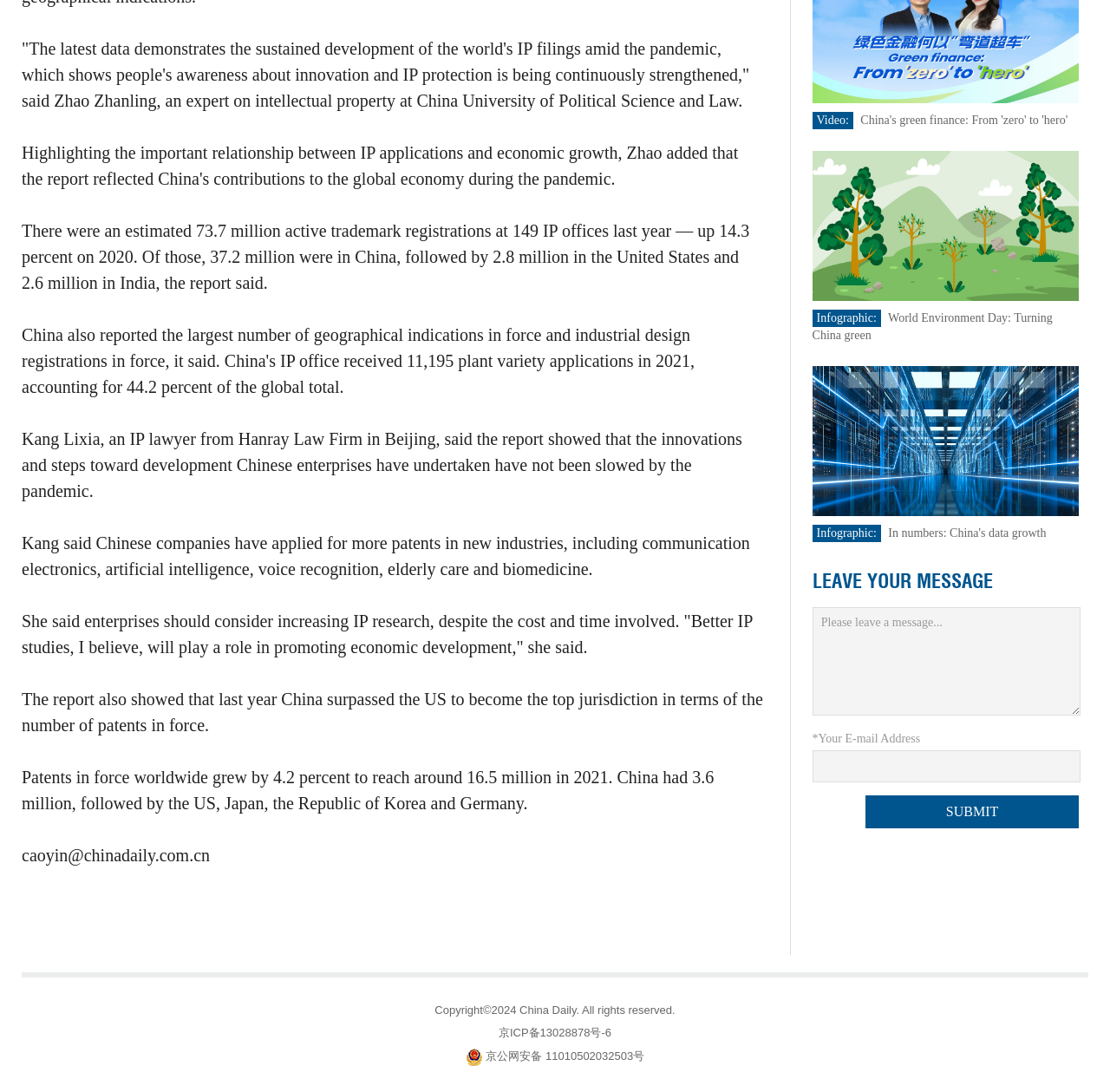Provide your answer in a single word or phrase: 
What is the copyright year of China Daily?

2024